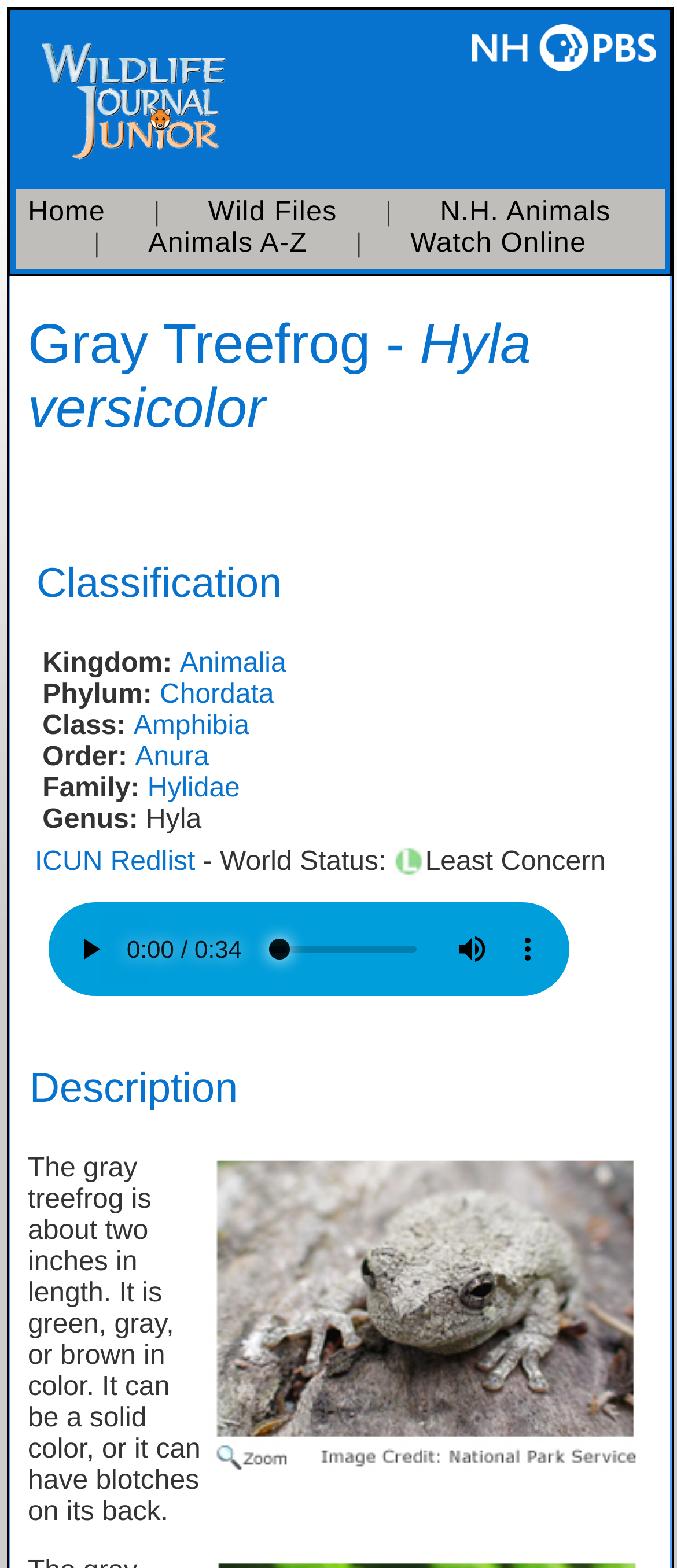Observe the image and answer the following question in detail: What is the purpose of the audio element on the webpage?

I found the answer by looking at the audio element, which includes a play button, a slider to scrub through the audio, and a mute button. The audio element is likely intended to play a sound related to the Gray Treefrog, such as its call or a description of its habitat.